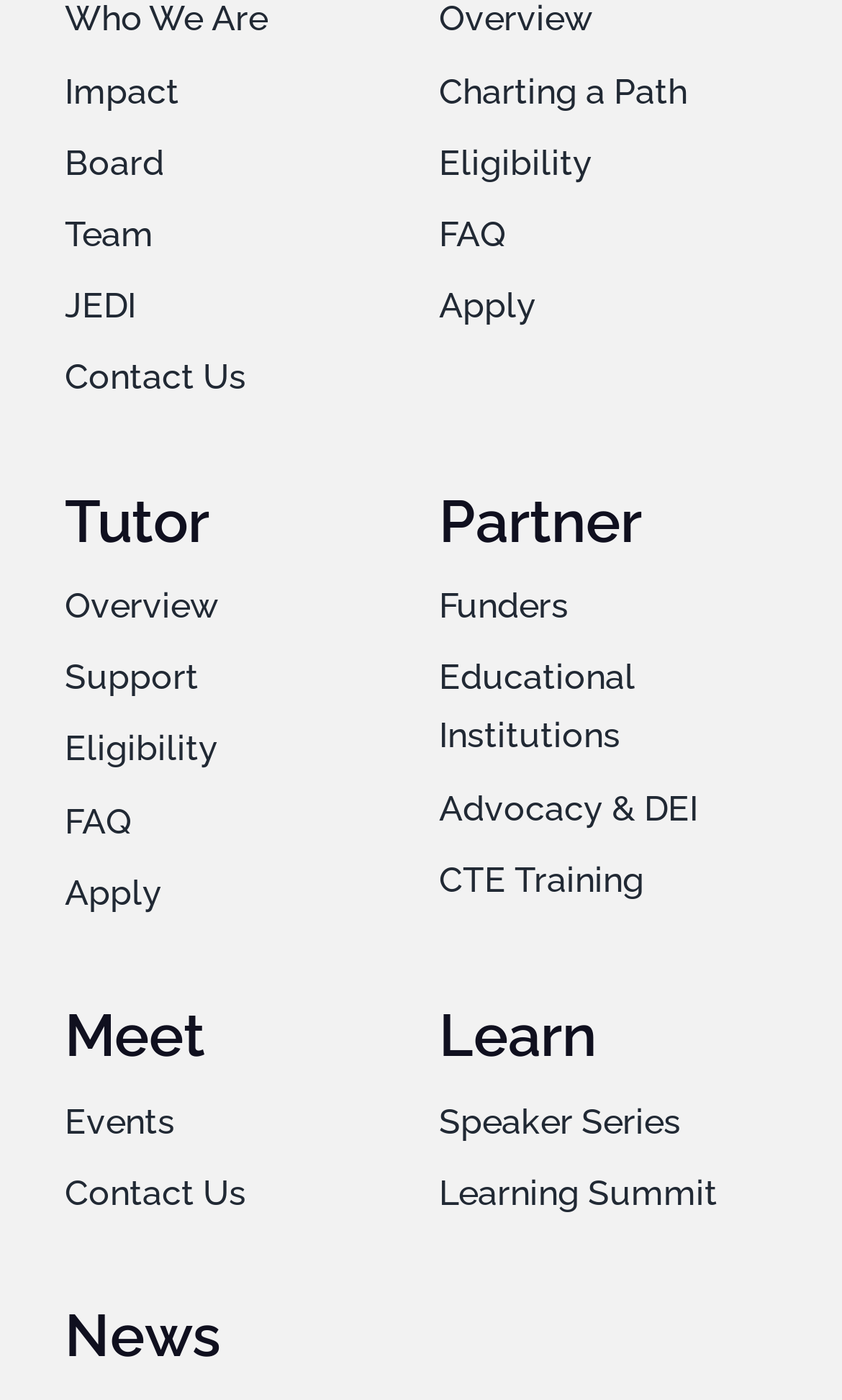Answer the question briefly using a single word or phrase: 
How many links are in the 'Footer Tutor' section?

5